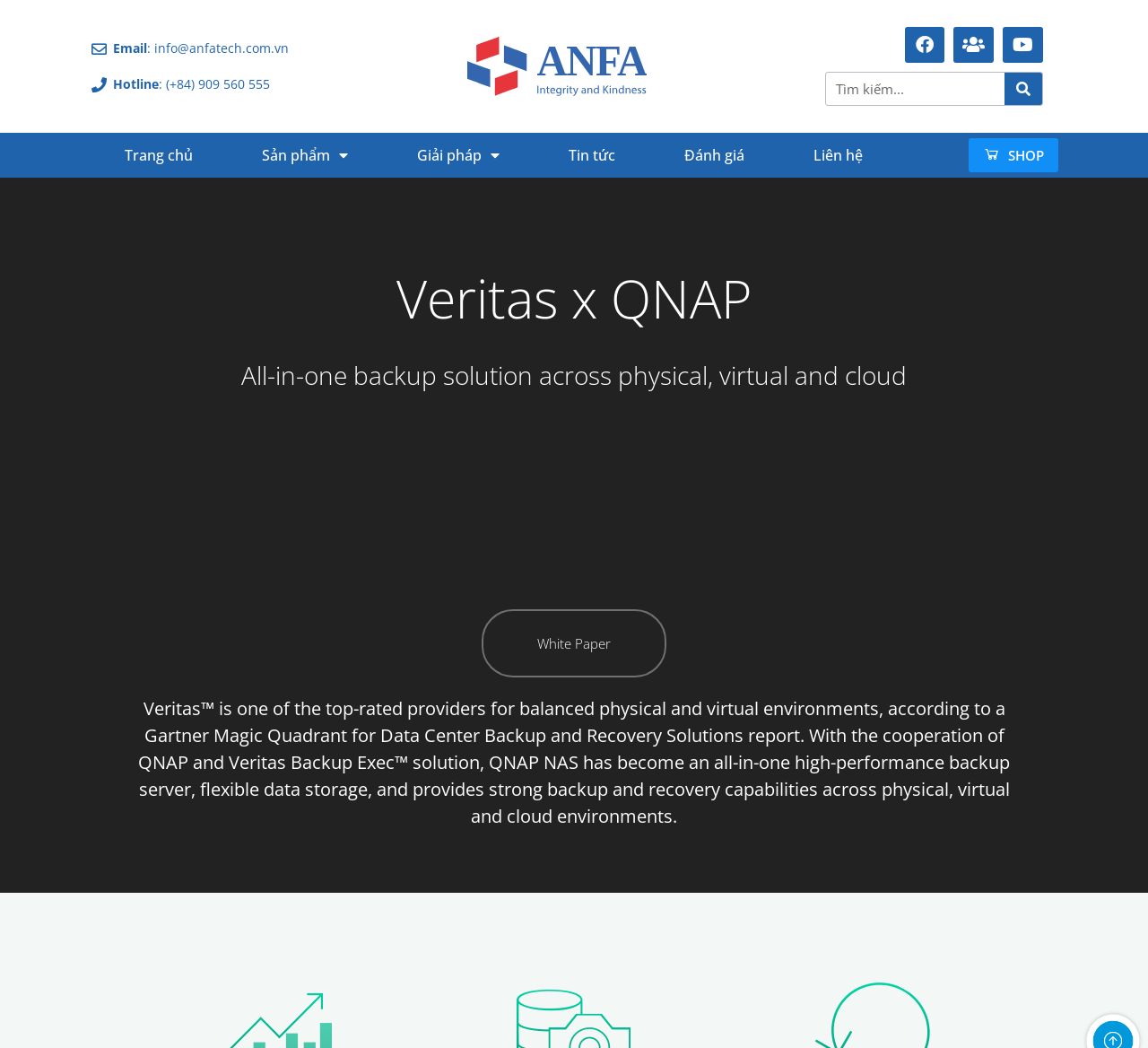What is the company's email address?
Provide a thorough and detailed answer to the question.

I found the email address by looking at the top section of the webpage, where it says 'Email' followed by the address 'info@anfatech.com.vn'.